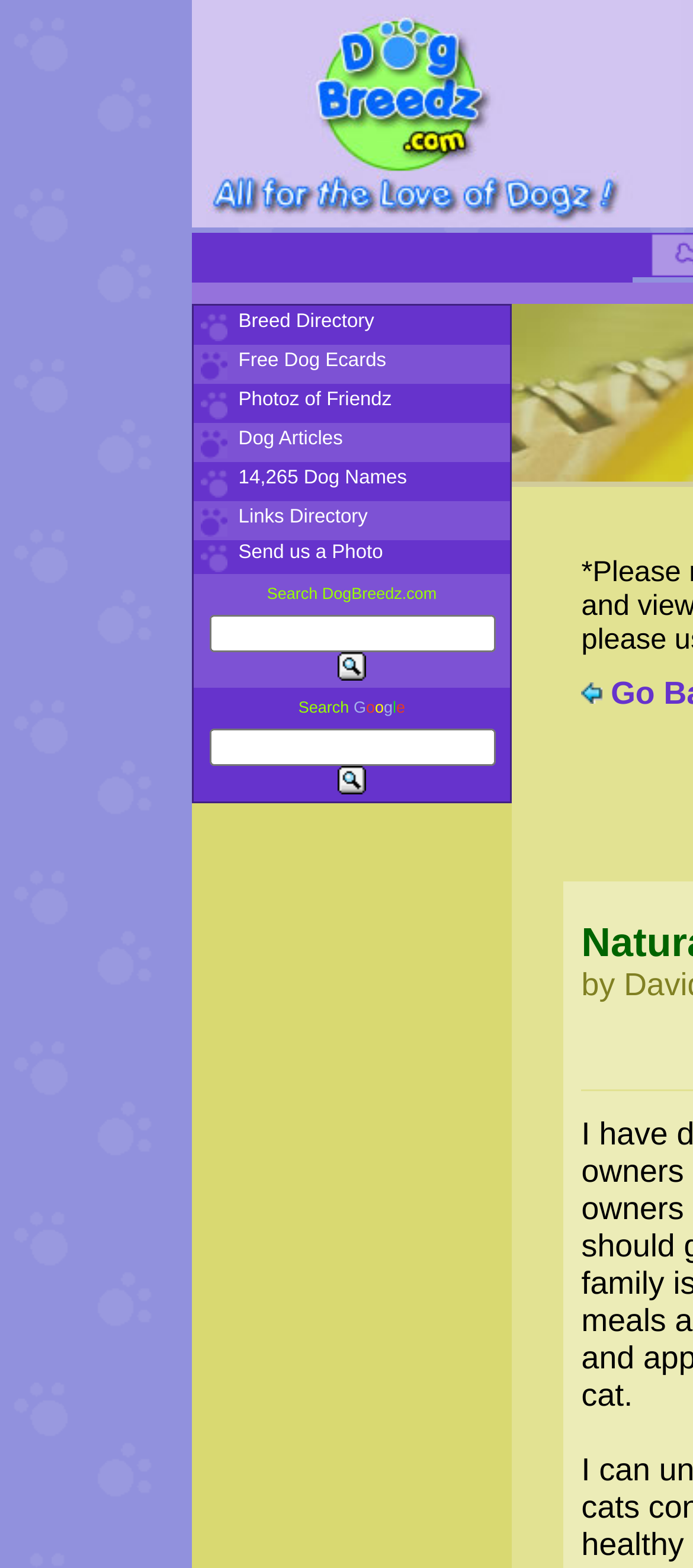Determine the bounding box coordinates for the UI element with the following description: "Links Directory". The coordinates should be four float numbers between 0 and 1, represented as [left, top, right, bottom].

[0.344, 0.322, 0.531, 0.336]